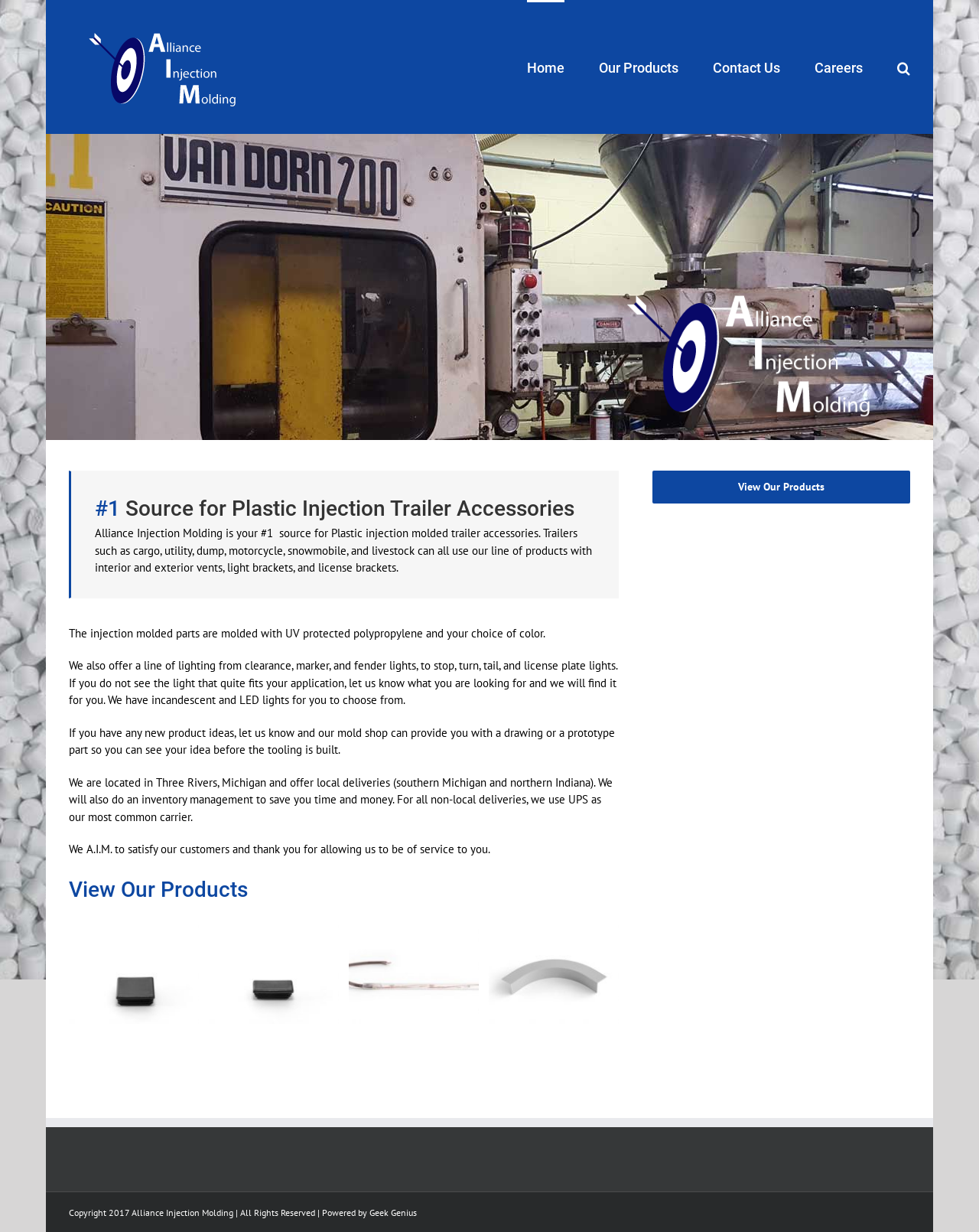Given the content of the image, can you provide a detailed answer to the question?
What is the location of Alliance Injection Molding?

The webpage mentions that Alliance Injection Molding is located in Three Rivers, Michigan, and they offer local deliveries to southern Michigan and northern Indiana.